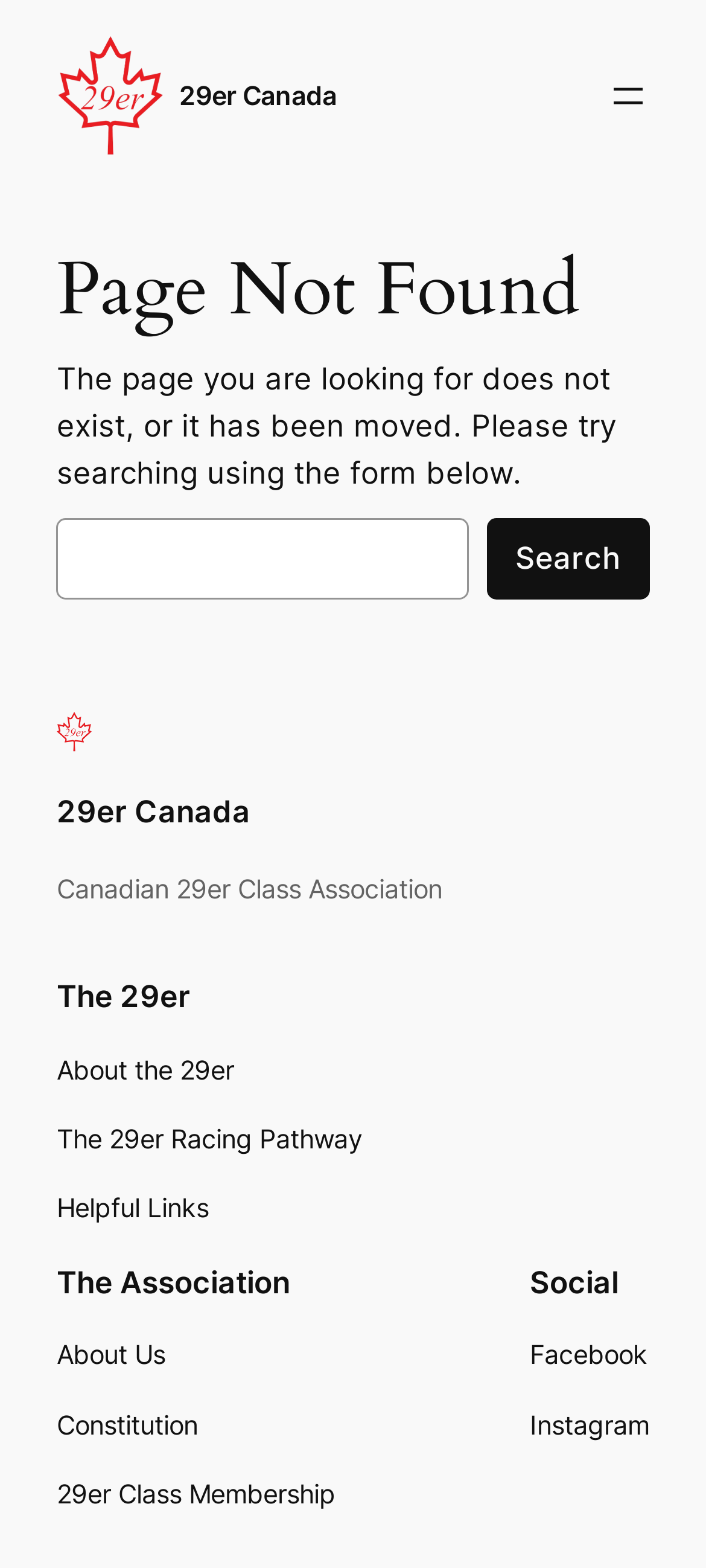Give a short answer to this question using one word or a phrase:
What is the main topic of the webpage?

Page not found